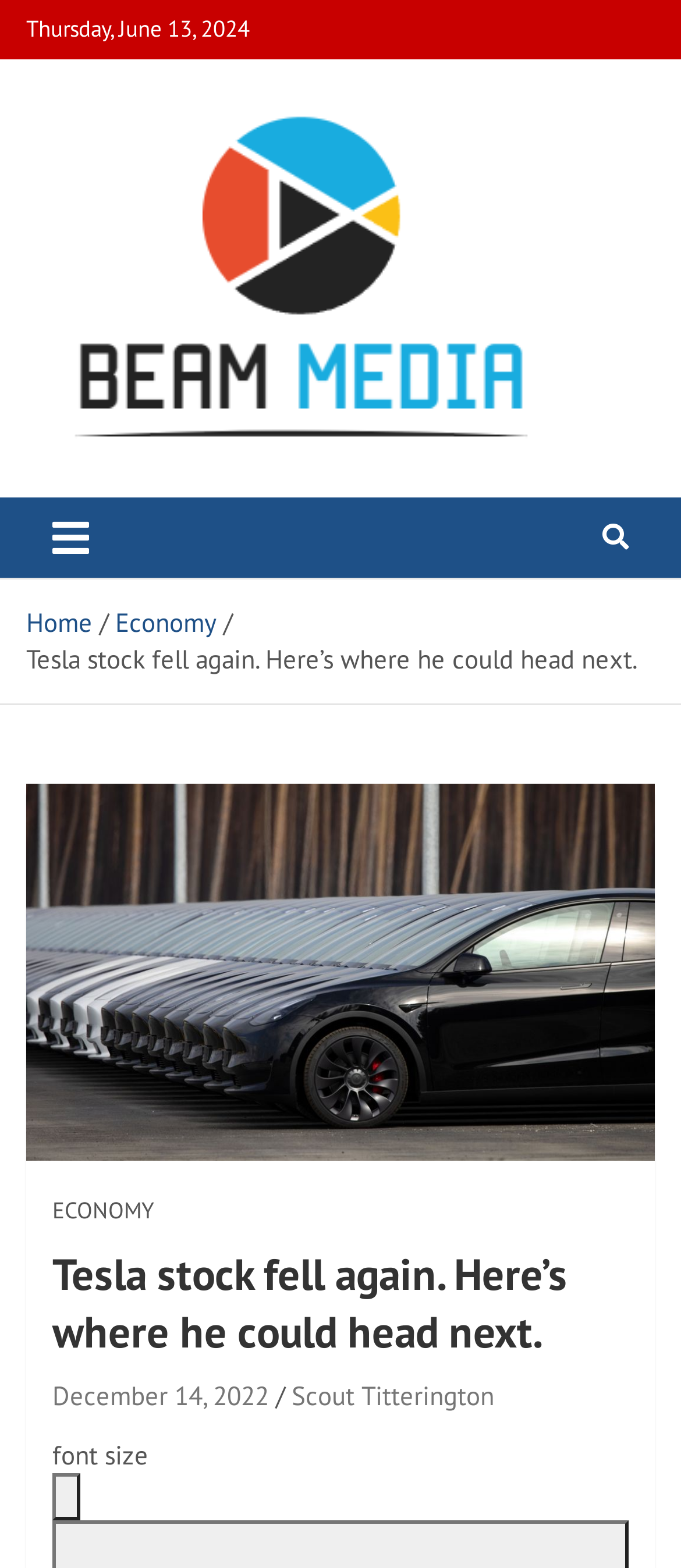Answer the following in one word or a short phrase: 
Who is the author of the article mentioned on the webpage?

Scout Titterington